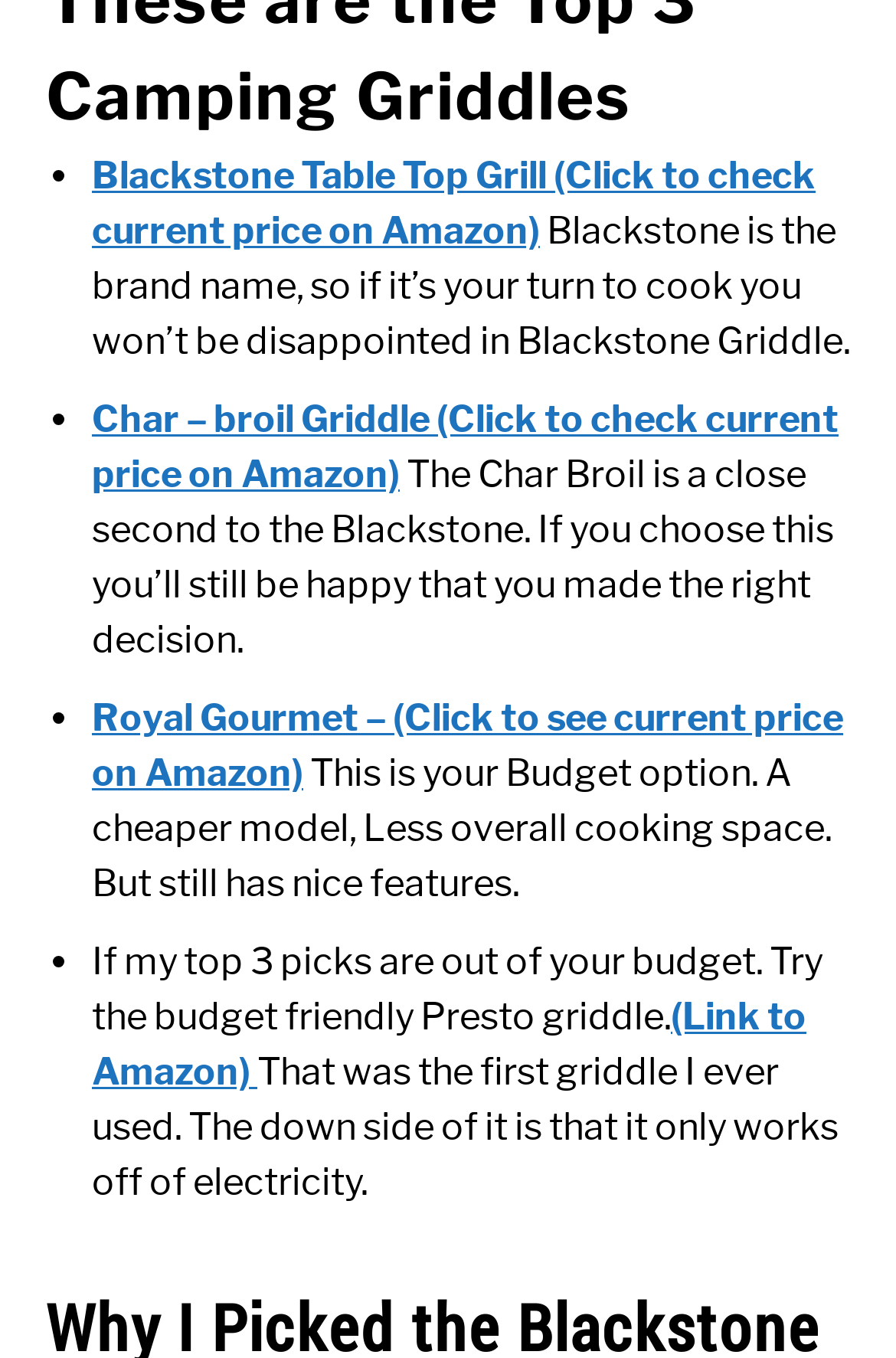Based on the image, please respond to the question with as much detail as possible:
How many griddle options are presented?

I counted the number of list markers and corresponding text descriptions, which indicate four different griddle options: Blackstone Table Top Grill, Char-broil Griddle, Royal Gourmet, and Presto griddle.